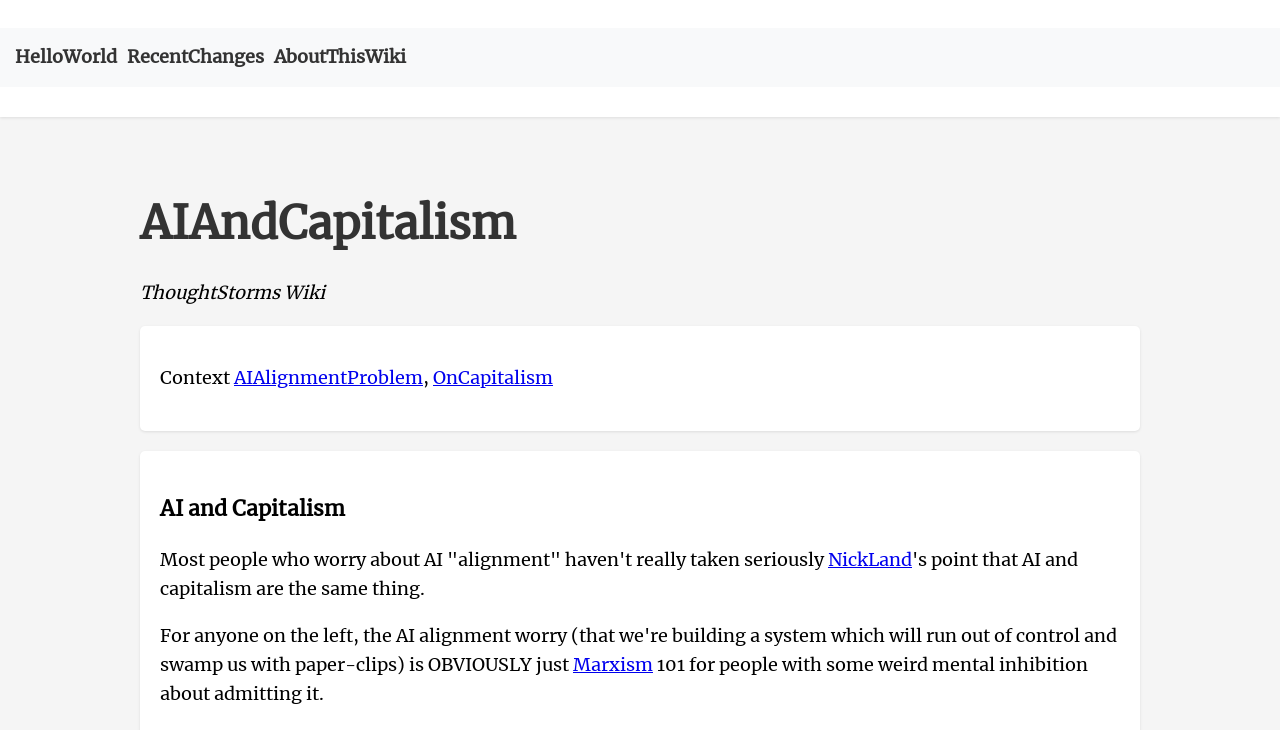What is the relationship between Marxism and AI and Capitalism?
Use the image to give a comprehensive and detailed response to the question.

Based on the webpage, Marxism is mentioned as a related topic to AI and Capitalism, as it is linked to the main topic in the section discussing AI and Capitalism.